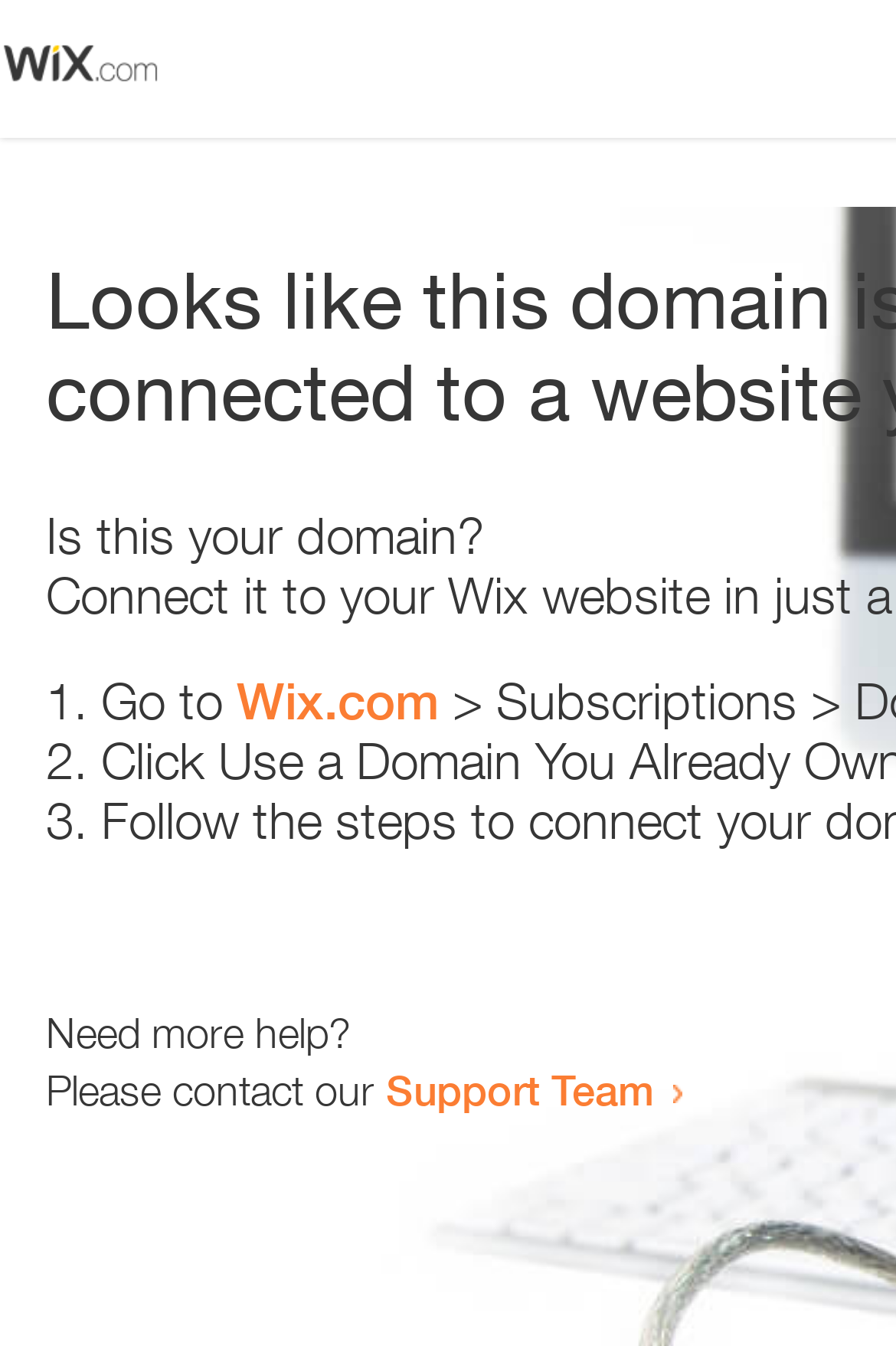Provide a thorough description of the webpage's content and layout.

The webpage appears to be an error page, with a small image at the top left corner. Below the image, there is a heading that reads "Is this your domain?" centered on the page. 

Underneath the heading, there is a numbered list with three items. The first item starts with "1." and is followed by the text "Go to" and a link to "Wix.com". The second item starts with "2." and the third item starts with "3.", but their contents are not specified. 

Further down the page, there is a section that asks "Need more help?" and provides a contact option, stating "Please contact our Support Team" with a link to the Support Team.